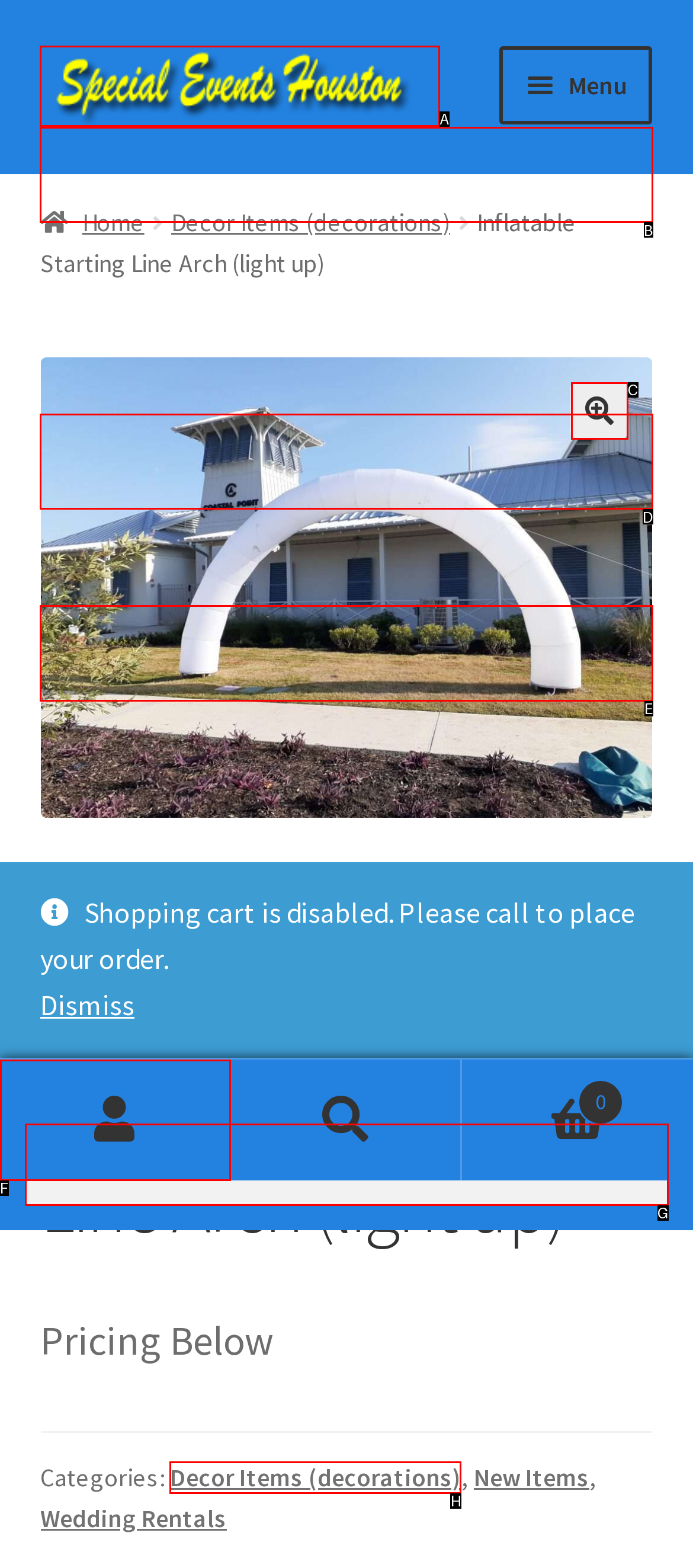Choose the UI element to click on to achieve this task: Browse products in Hunting category. Reply with the letter representing the selected element.

None